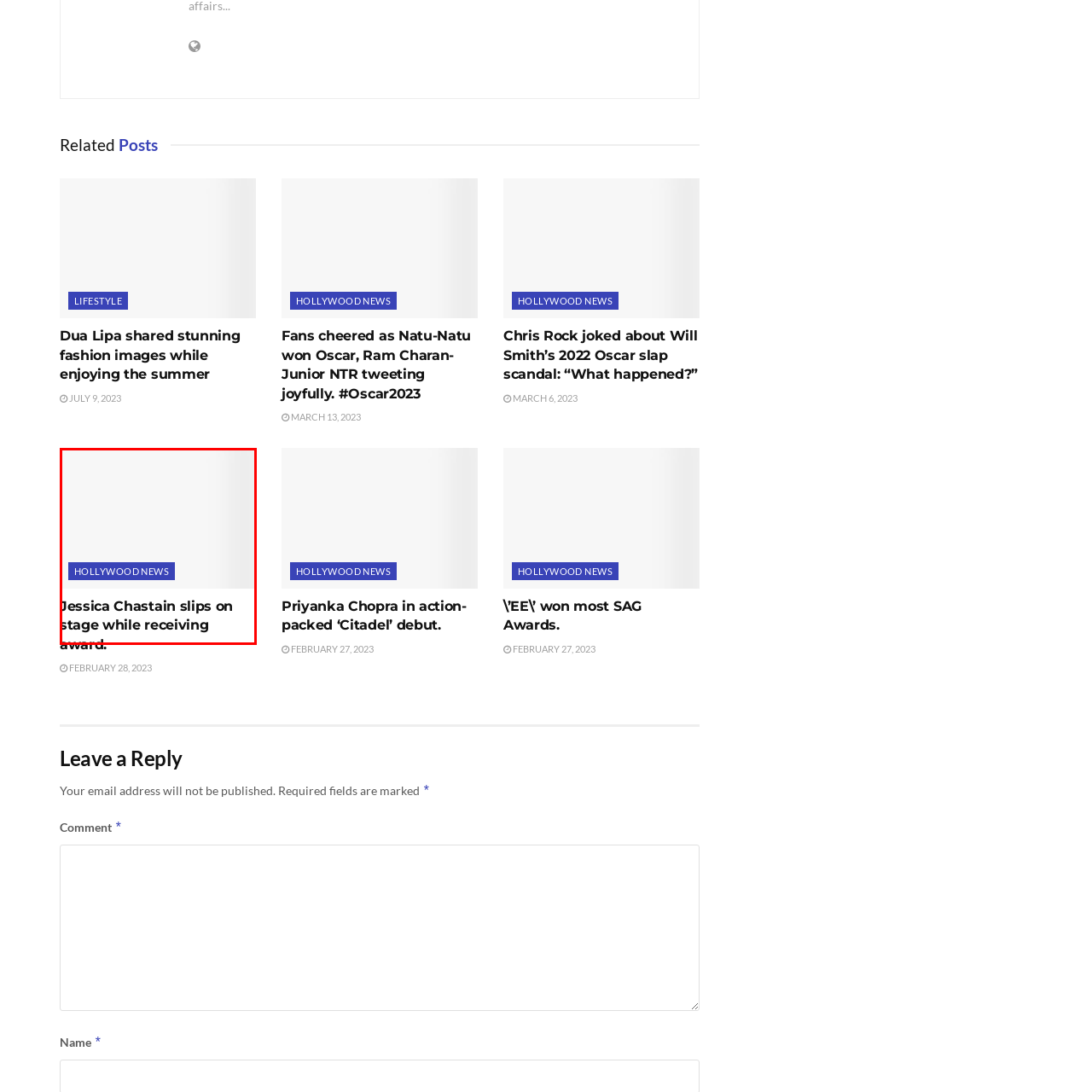Look at the region marked by the red box and describe it extensively.

In a striking moment captured during an award ceremony, Jessica Chastain experiences an unexpected slip while on stage to receive an award. This image highlights the blend of grace and vulnerability that often accompanies high-pressure situations in the spotlight. Accompanying the visual is a headline that introduces this incident as part of the latest Hollywood news, framing it within the context of the glamorous yet unpredictable nature of award ceremonies. Fans and followers are drawn to the personal yet relatable nature of the moment, showcasing Chastain's talent and resilience in the face of an embarrassing slip.